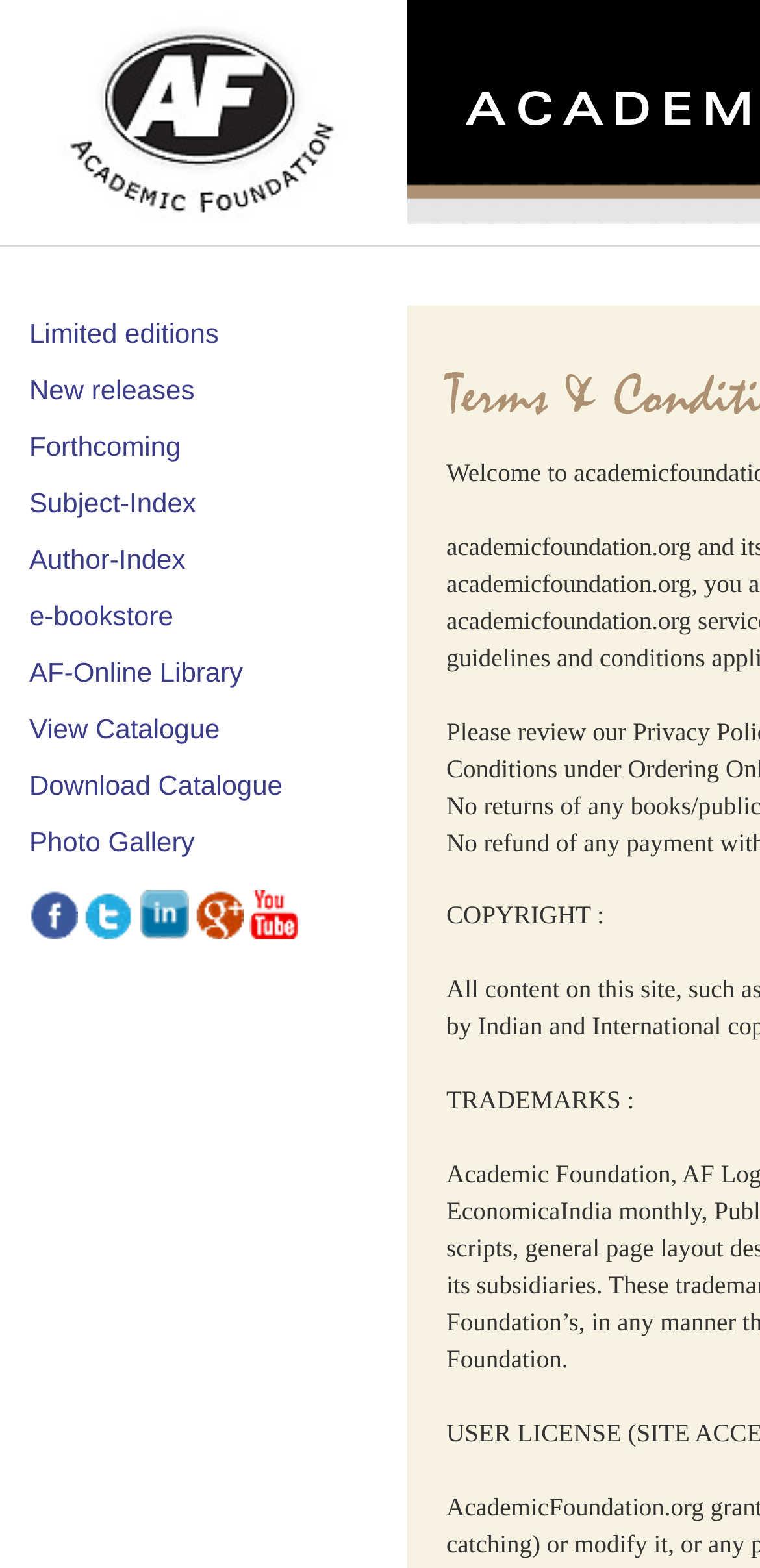Determine the bounding box coordinates of the clickable area required to perform the following instruction: "view limited editions". The coordinates should be represented as four float numbers between 0 and 1: [left, top, right, bottom].

[0.0, 0.202, 0.288, 0.222]